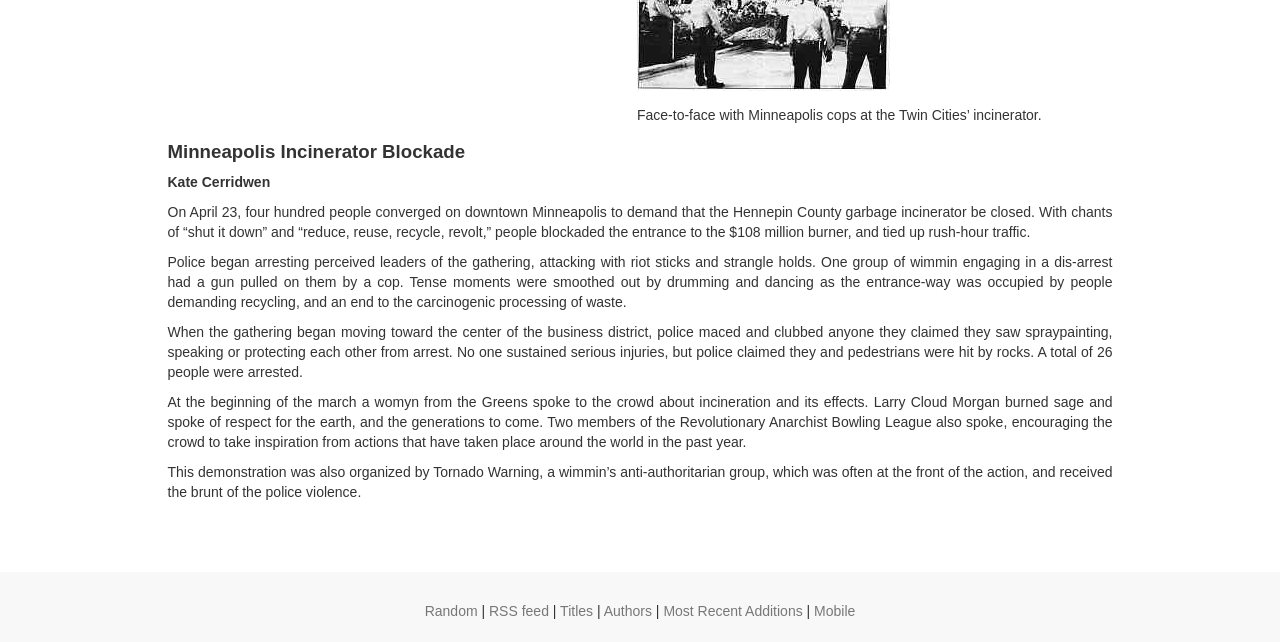Determine the bounding box coordinates for the UI element with the following description: "Authors". The coordinates should be four float numbers between 0 and 1, represented as [left, top, right, bottom].

[0.472, 0.939, 0.509, 0.964]